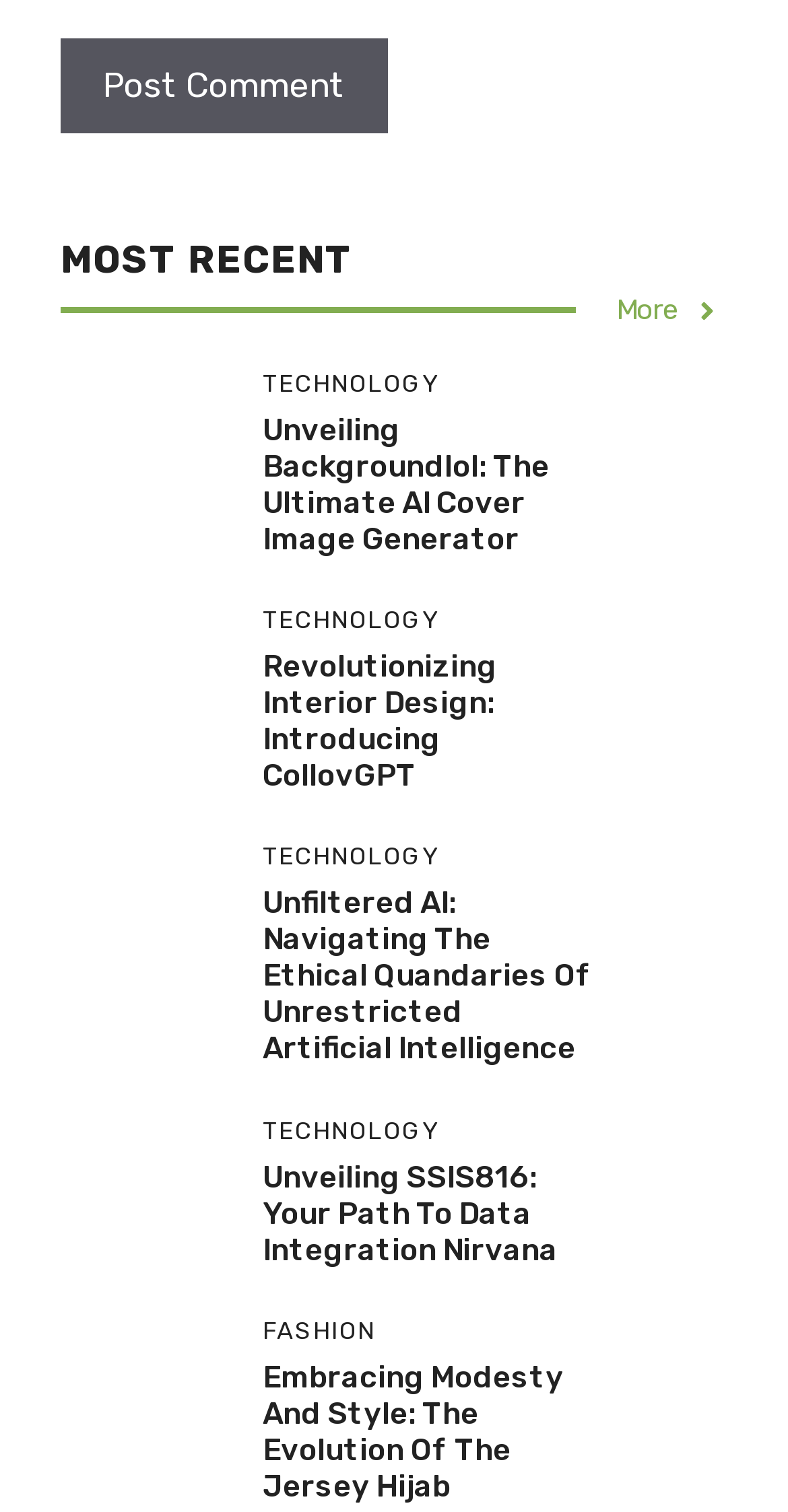How many articles are there under the TECHNOLOGY category?
Refer to the image and offer an in-depth and detailed answer to the question.

I counted the number of headings with the category 'TECHNOLOGY' and found four articles: 'Unveiling Backgroundlol: The Ultimate AI Cover Image Generator', 'Revolutionizing Interior Design: Introducing CollovGPT', 'Unfiltered AI: Navigating The Ethical Quandaries Of Unrestricted Artificial Intelligence', and 'Unveiling SSIS816: Your Path To Data Integration Nirvana'.